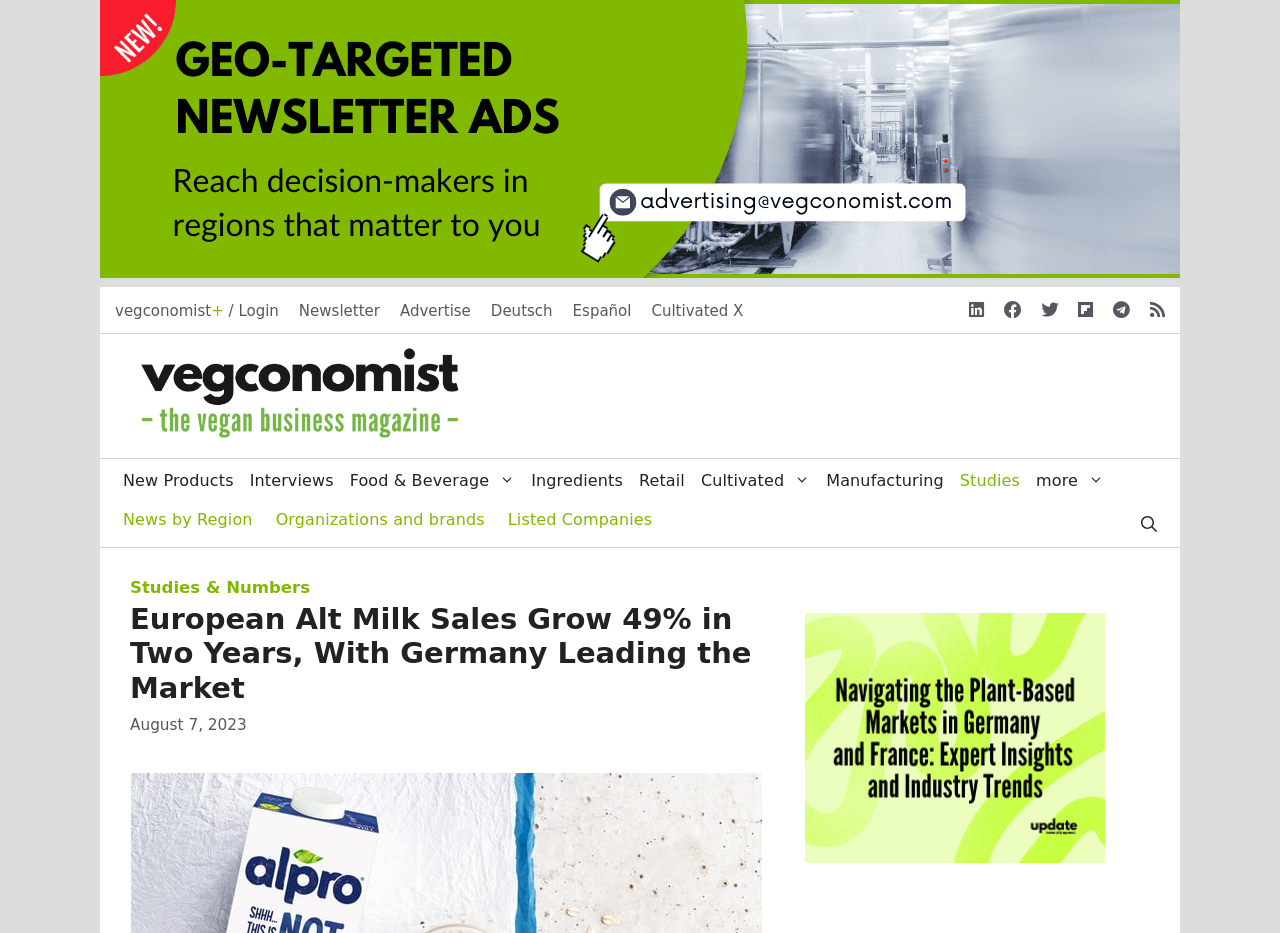Respond with a single word or phrase to the following question:
Is there a search bar at the top right corner?

Yes